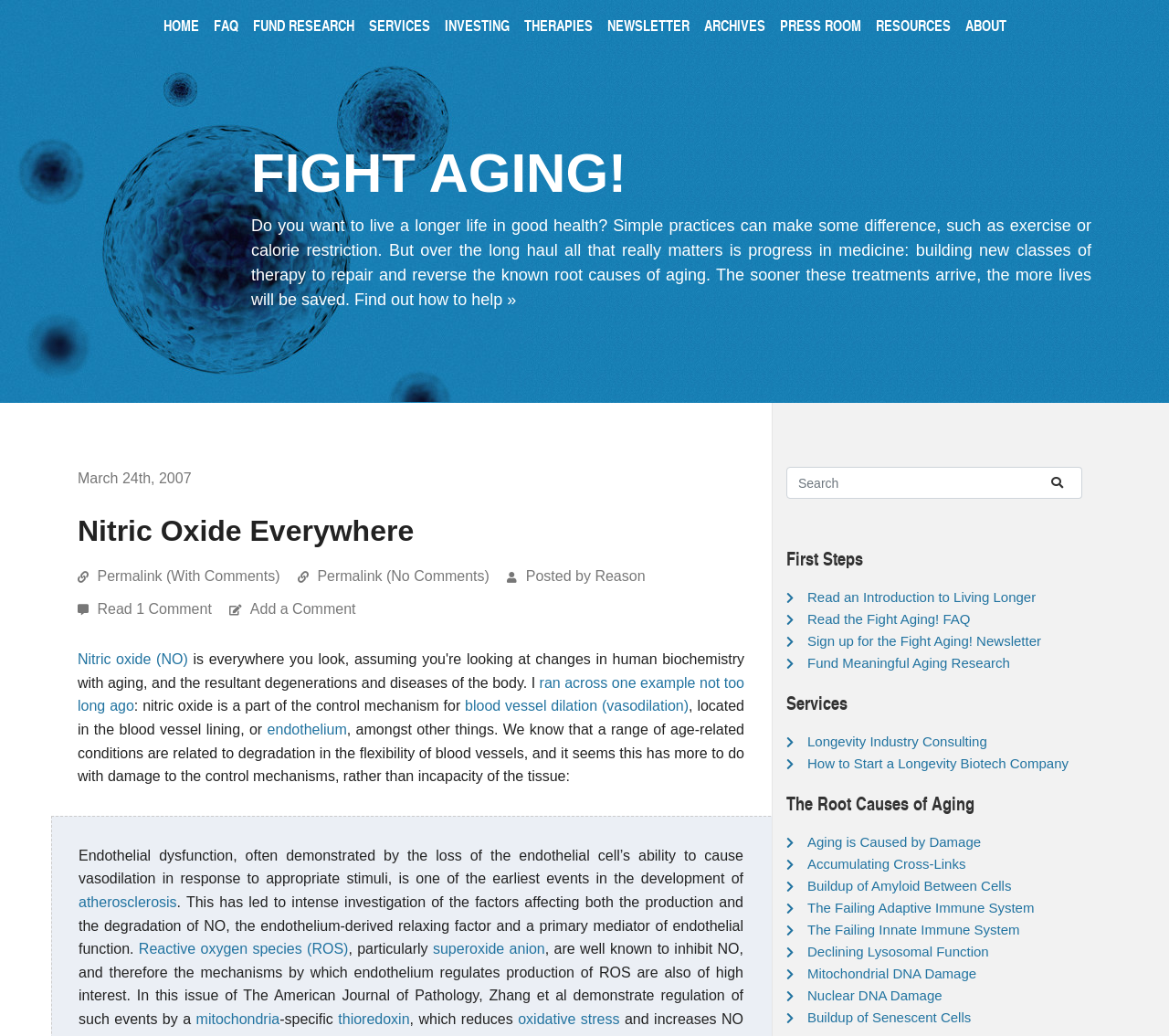What is the function of the endothelium in blood vessels?
Look at the image and respond with a one-word or short phrase answer.

To regulate vasodilation